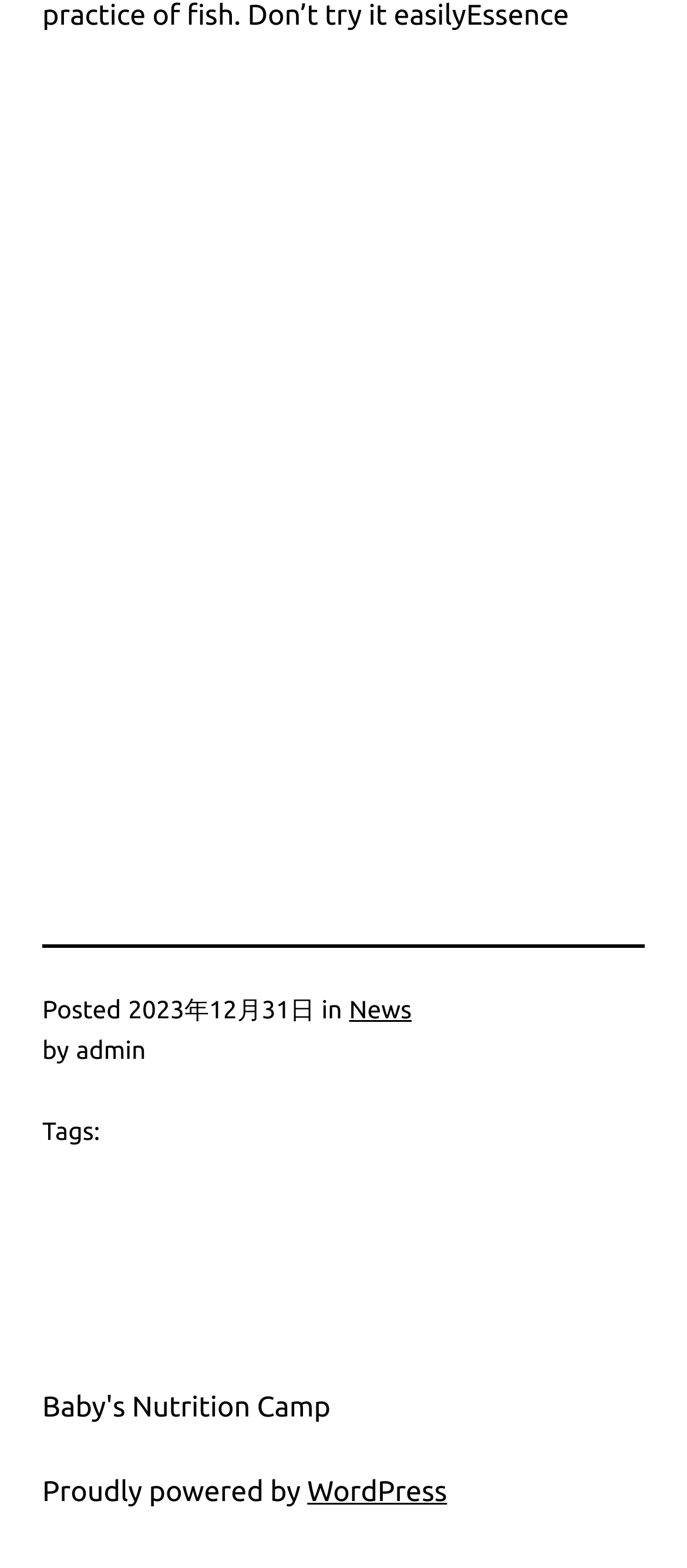What is the category of the post?
Look at the image and provide a short answer using one word or a phrase.

News